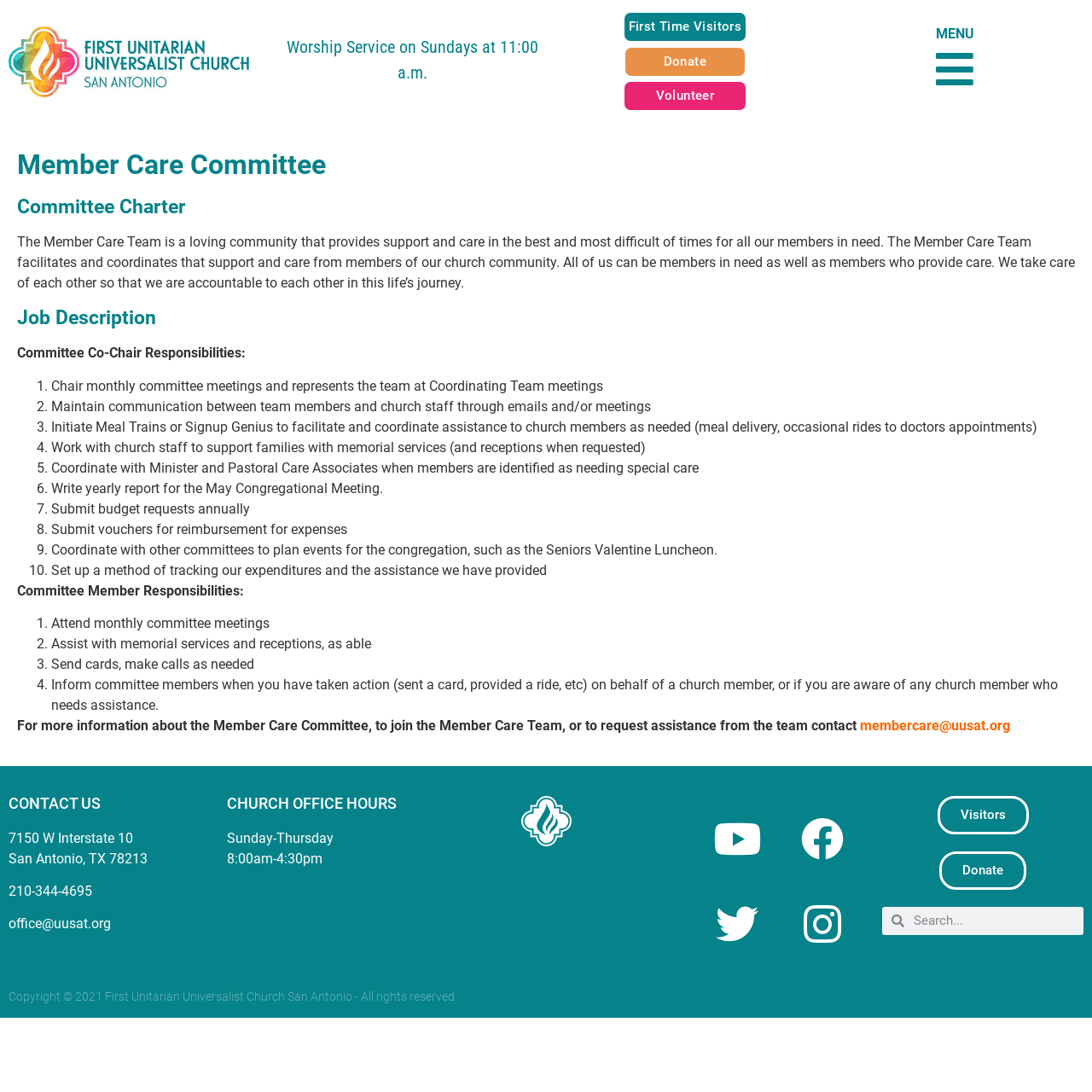Determine the bounding box coordinates of the clickable element to achieve the following action: 'Contact the Member Care Committee'. Provide the coordinates as four float values between 0 and 1, formatted as [left, top, right, bottom].

[0.788, 0.657, 0.925, 0.672]